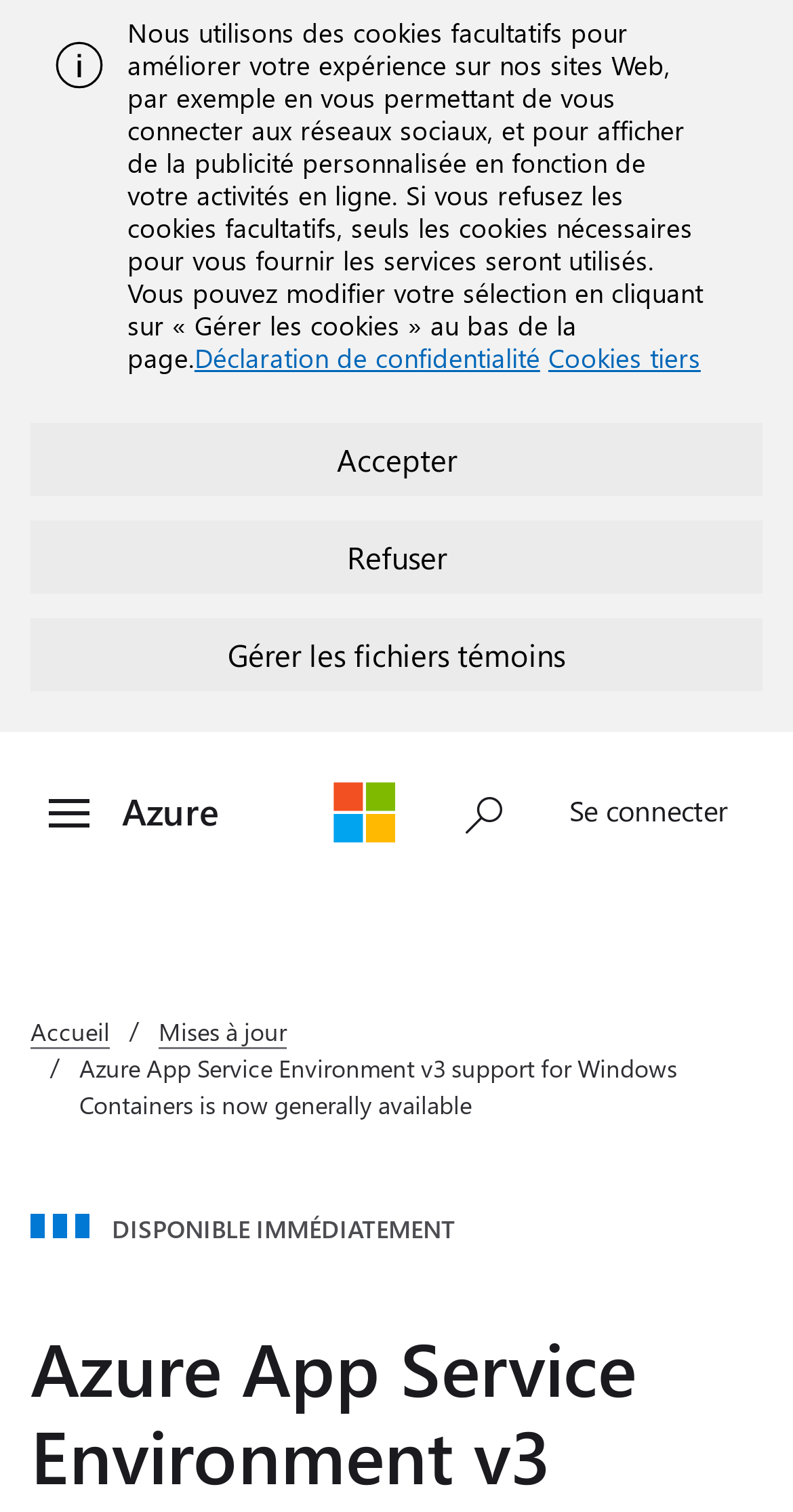Please identify the bounding box coordinates of the area that needs to be clicked to fulfill the following instruction: "Ignore navigation."

[0.0, 0.484, 0.051, 0.511]